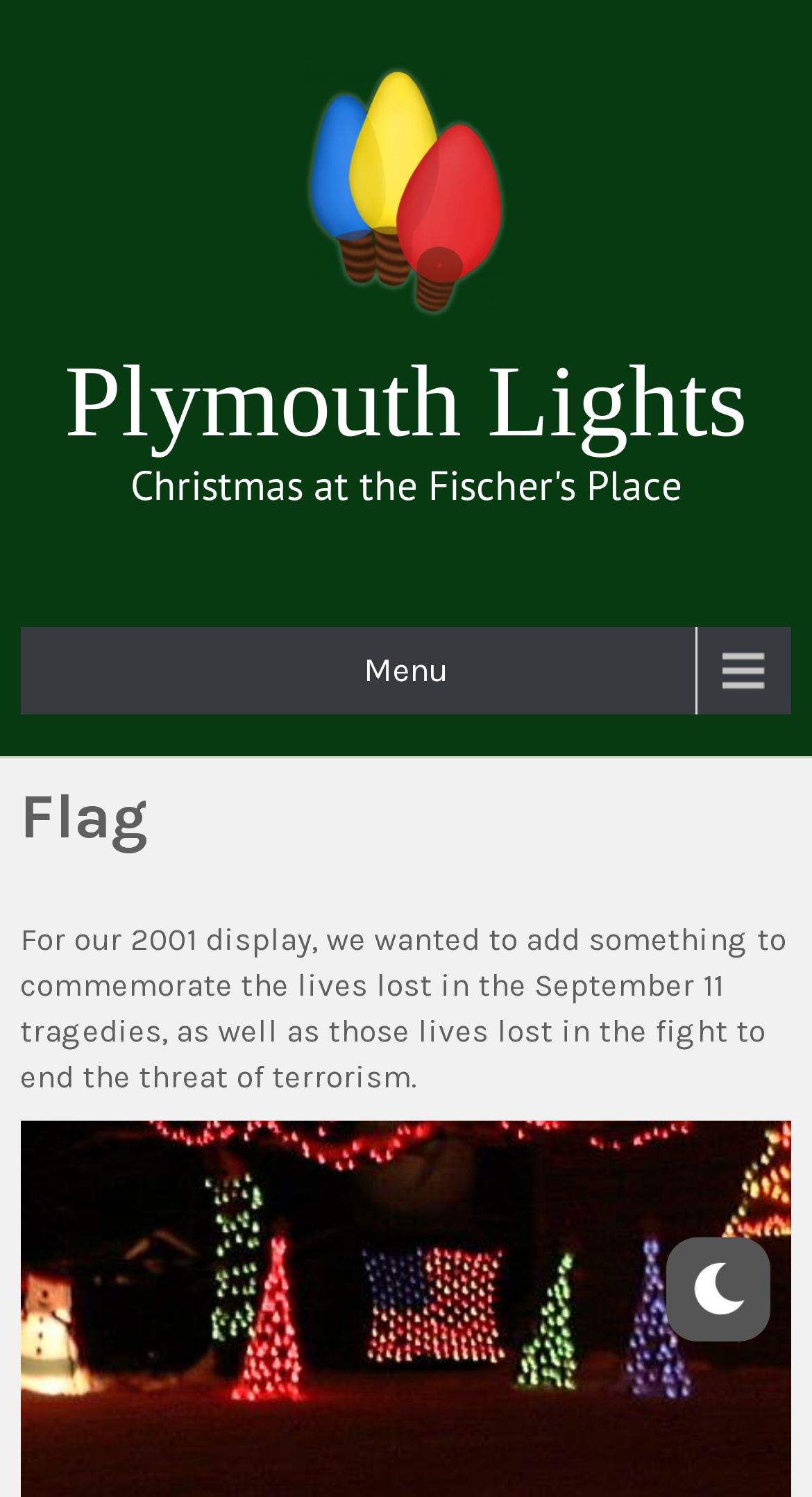Describe all significant elements and features of the webpage.

The webpage is about Plymouth Lights, with a prominent link to "Plymouth Lights" at the top center of the page, accompanied by an image with the same name. Below this, there is a small, non-descriptive text element. 

A long horizontal link "Plymouth Lights" spans across the majority of the page, from the left edge to the right edge, slightly below the top center link. 

On the left side of the page, there is a "Menu" link, which is part of a header section that contains a heading element labeled "Flag". 

Below the "Menu" link, there is a paragraph of text that explains the purpose of the 2001 display, commemorating the lives lost in the September 11 tragedies and the fight against terrorism. 

At the bottom right corner of the page, there is an image labeled "Light".